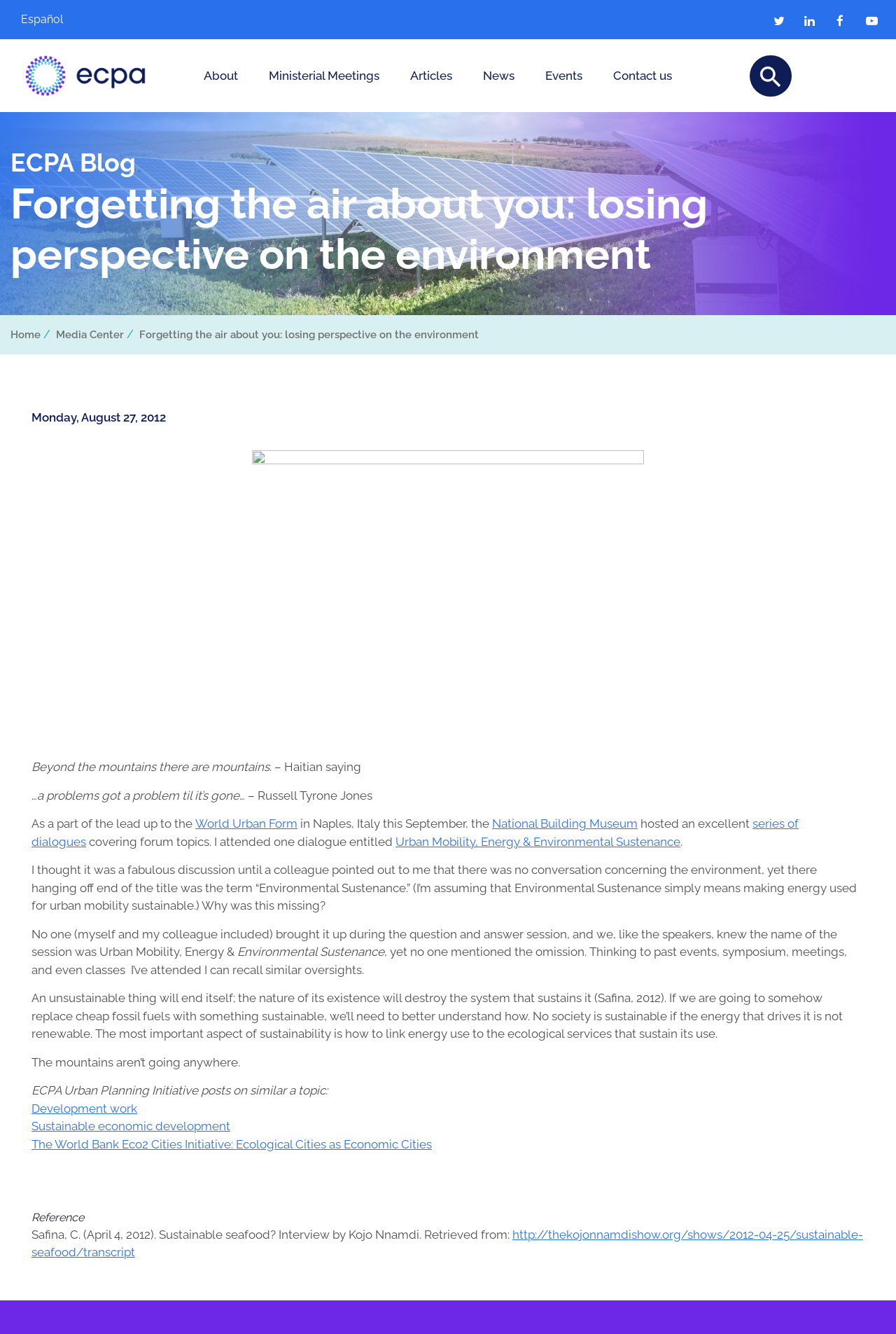What is the name of the blog?
Using the visual information, respond with a single word or phrase.

ECPA Blog